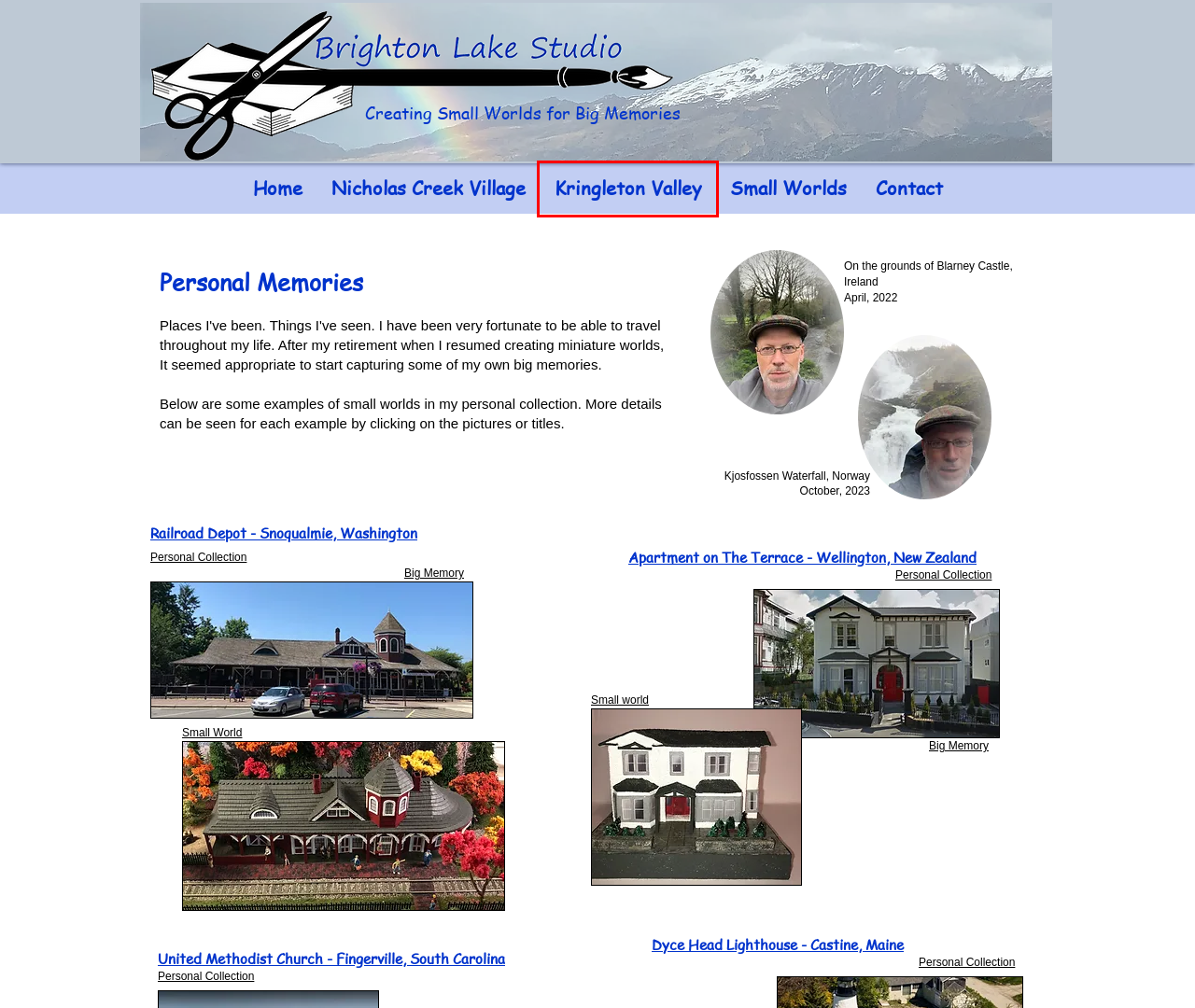You have been given a screenshot of a webpage, where a red bounding box surrounds a UI element. Identify the best matching webpage description for the page that loads after the element in the bounding box is clicked. Options include:
A. Nicholas Creek Village | Brighton Lake Studio
B. Wellington, New Zealand Apartment | Brighton Lake Studio
C. Brighton Lake Studio, Land O' Lakes, Florida, Artist
D. Contact | Brighton Lake Studio
E. Fingerville UMC | Brighton Lake Studio
F. Kringleton Valley | Brighton Lake Studio
G. Railroad Depot, Snoqualmie, Washington | Brighton Lake Studio
H. Dyce Head Lighthouse, Castine, Maine | Brighton Lake Studio

F